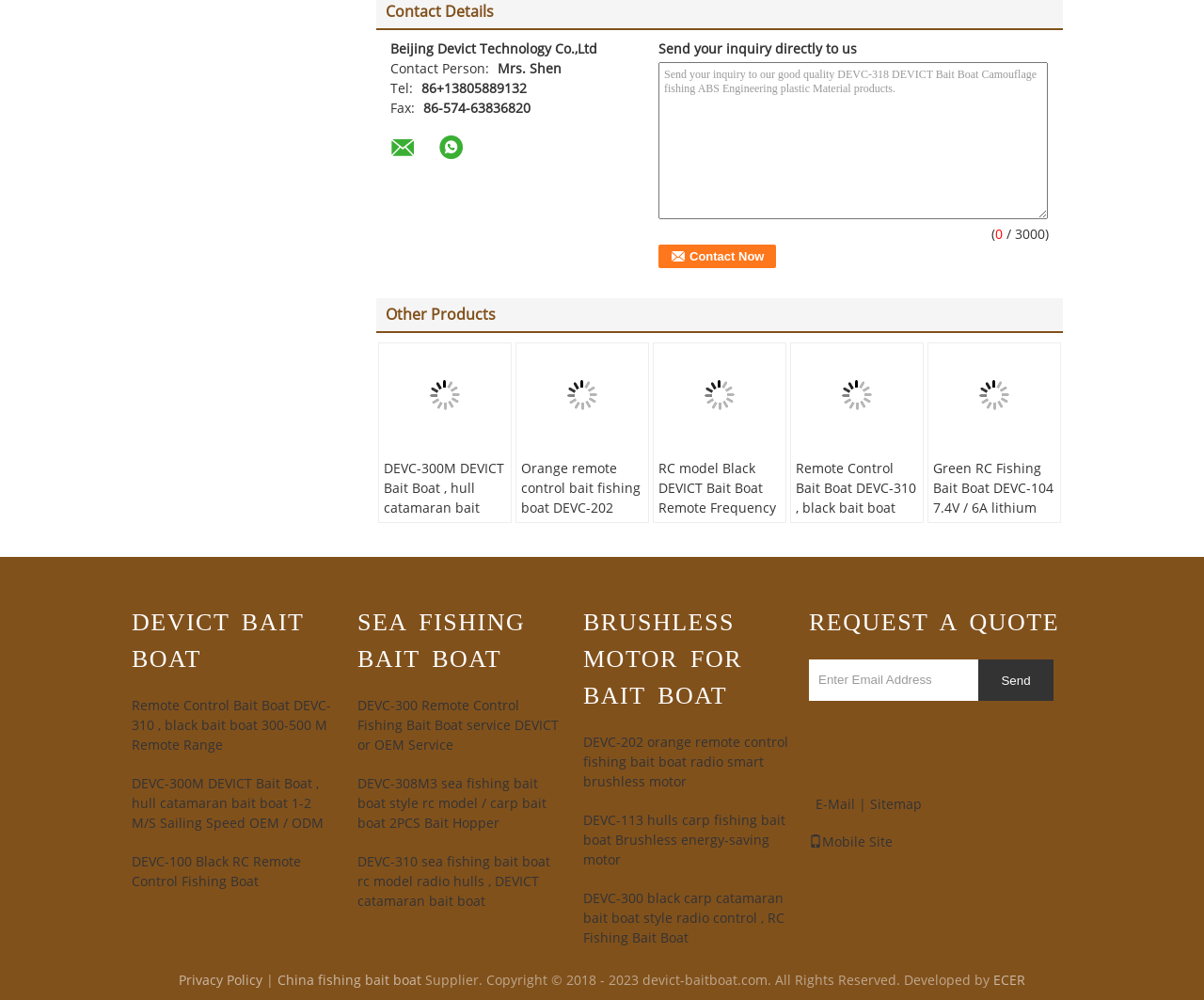How many products are listed? Analyze the screenshot and reply with just one word or a short phrase.

5